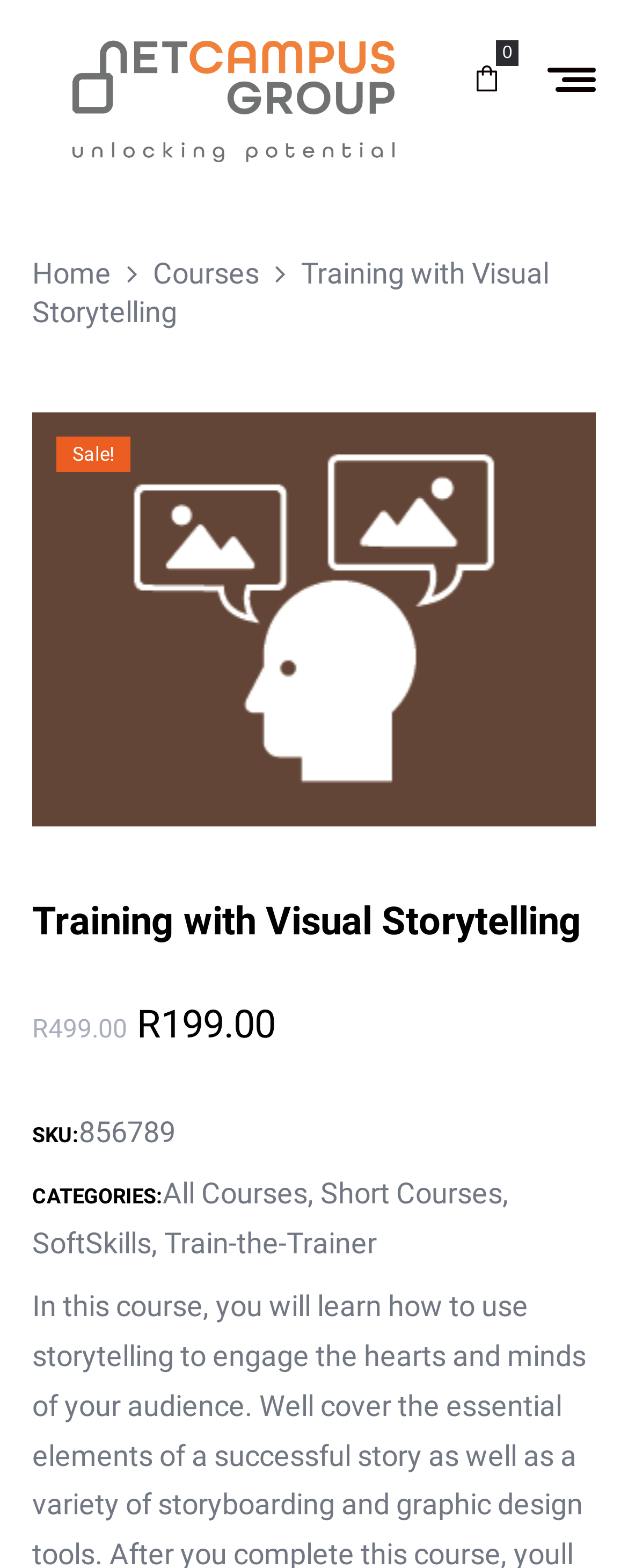Determine the coordinates of the bounding box for the clickable area needed to execute this instruction: "Go to Home page".

[0.051, 0.163, 0.177, 0.185]